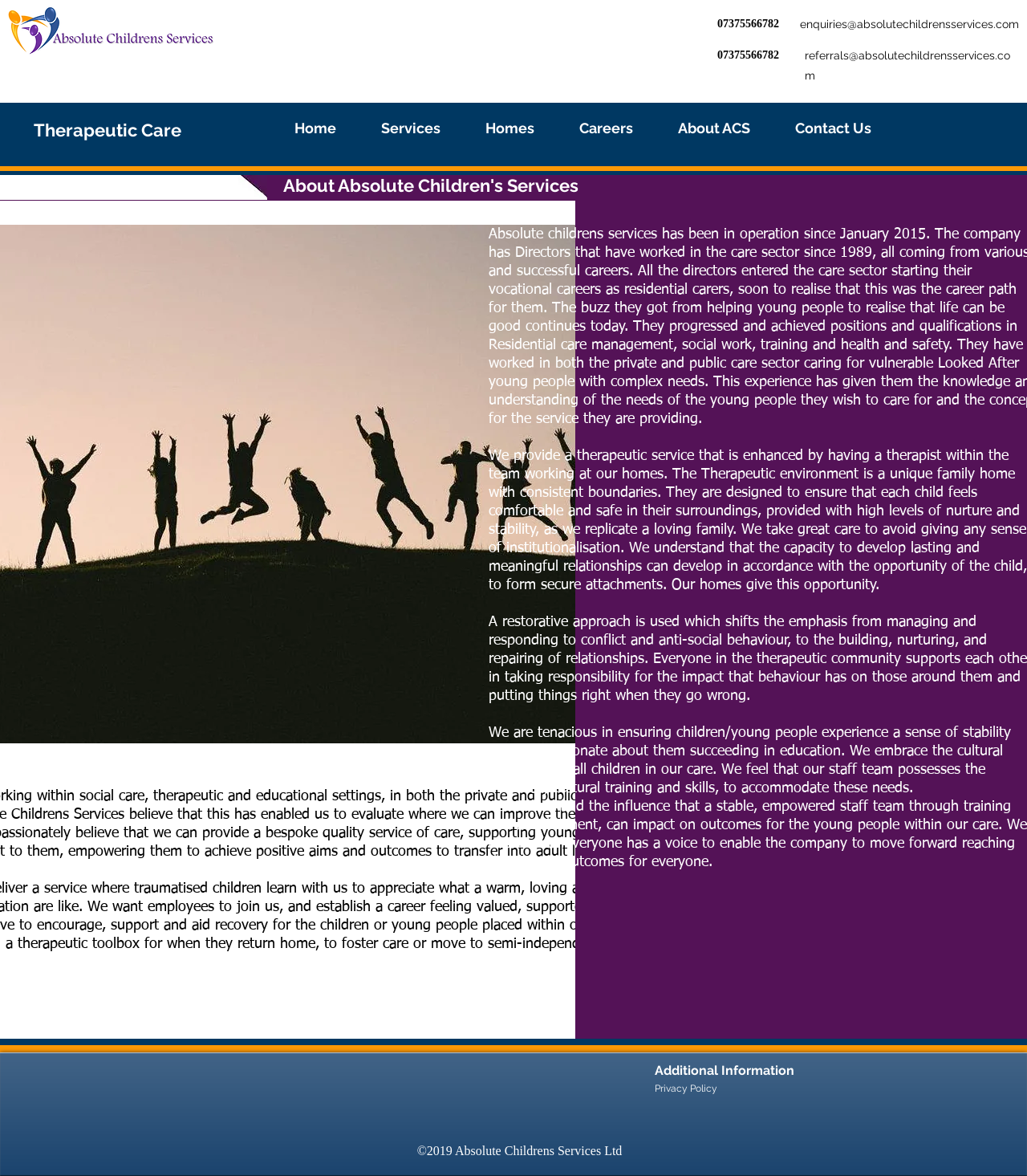Write a detailed summary of the webpage, including text, images, and layout.

The webpage is about Absolute Children's Services (ACS), with a focus on therapeutic care. At the top left, there is a link to the homepage. To the right of the link, there is a phone number, 07375566782, and two email addresses, enquiries@absolutechildrensservices.com and referrals@absolutechildrensservices.com. 

Below the top section, there is a navigation menu with five links: Home, Services, Homes, Careers, and About ACS. The About ACS link is currently focused. 

The main content of the page is divided into two sections. The top section has a heading "Therapeutic Care" and a subheading "About Absolute Children's Services". Below the subheading, there is a paragraph of text describing the organization's mission and values, emphasizing their commitment to providing stability and education to children and young people, and embracing cultural diversity. 

The bottom section of the page has a heading "Additional Information" and provides links to additional resources, including a Privacy Policy. At the very bottom of the page, there is a copyright notice, "©2019 Absolute Childrens Services Ltd".